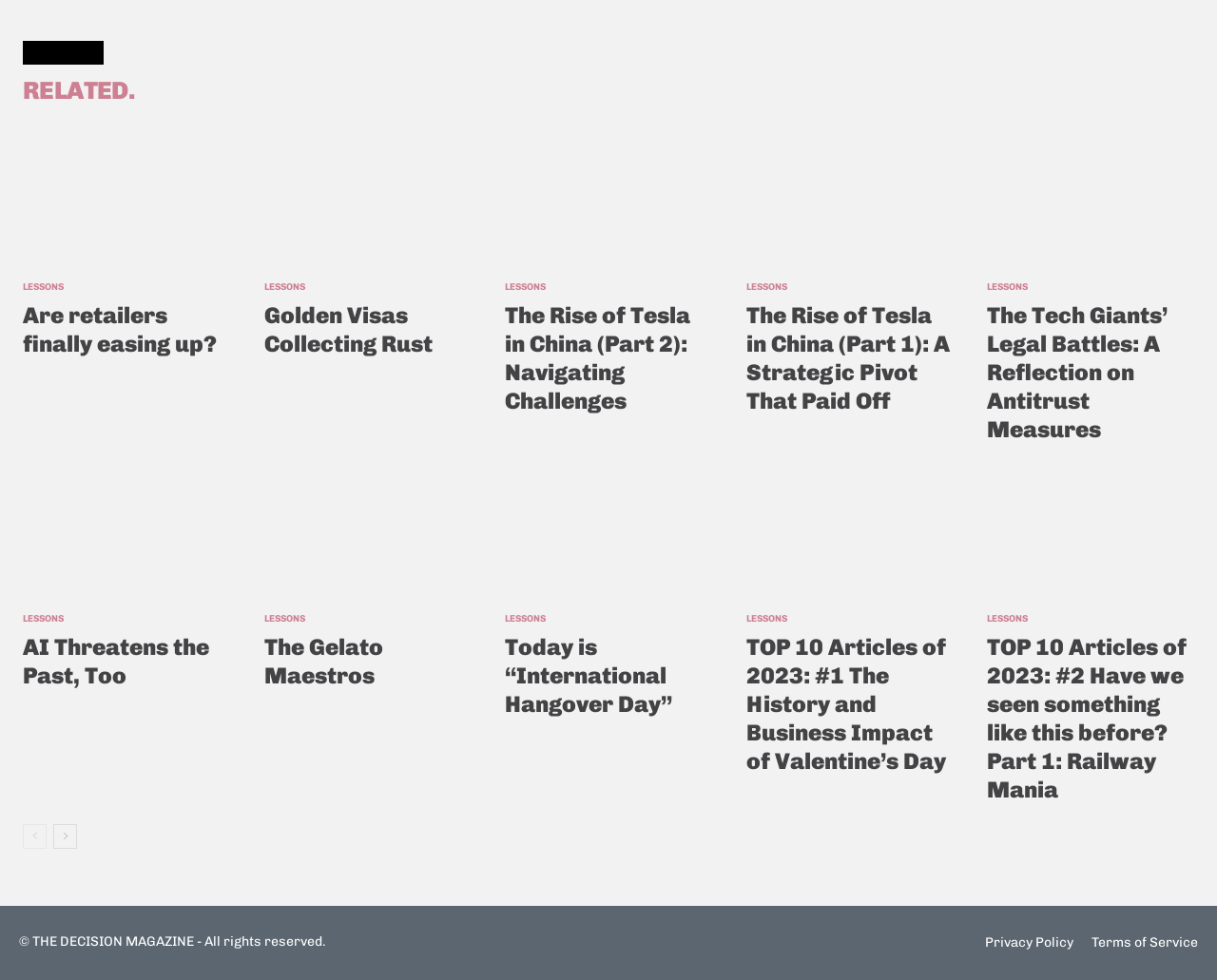Use a single word or phrase to answer the question:
What is the purpose of the links 'prev-page' and 'next-page'?

pagination